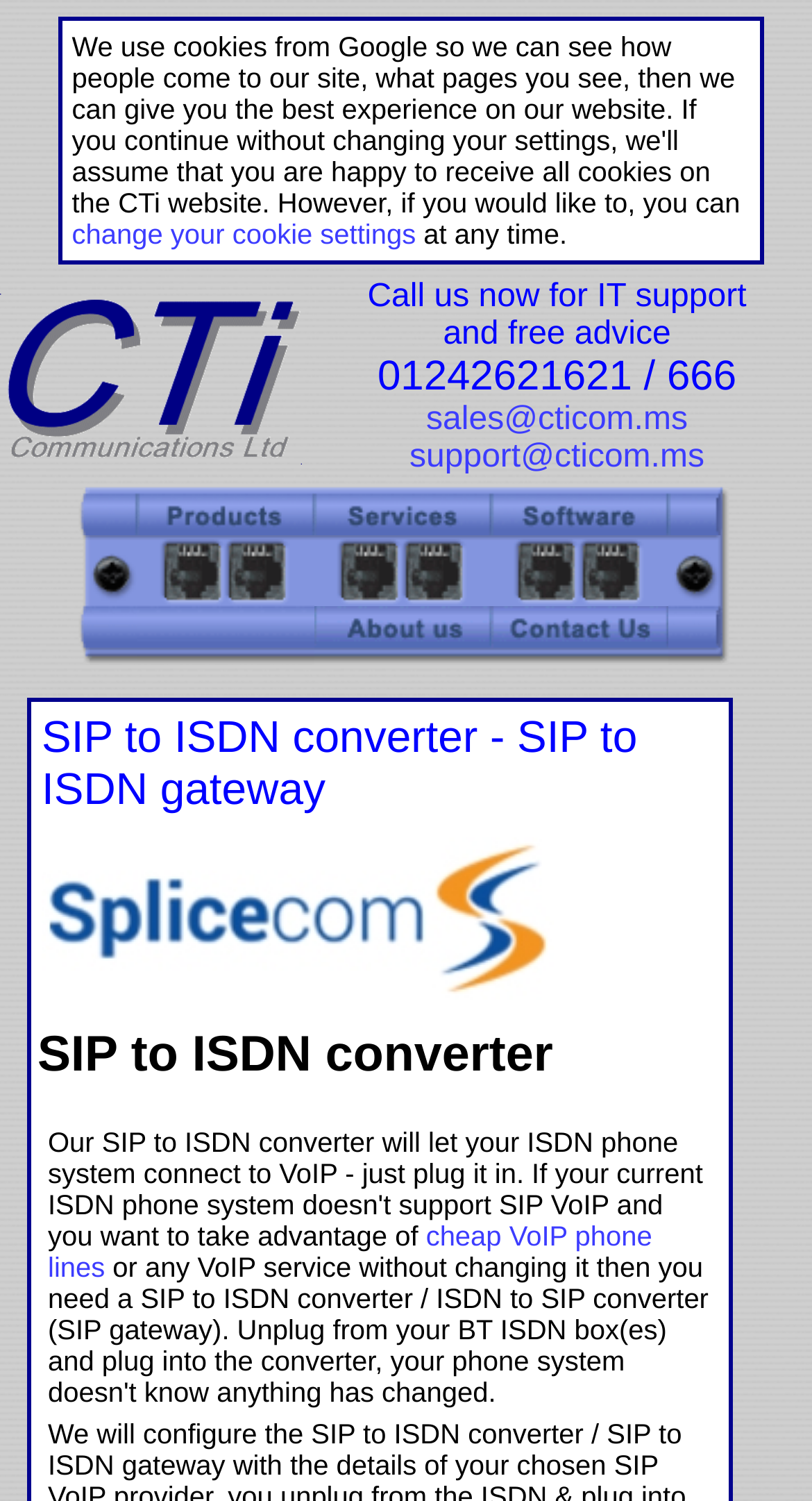Please find the bounding box coordinates of the section that needs to be clicked to achieve this instruction: "Click on 'Le guide (non officiel) des réseaux d’affaires francophones -LE MOCI'".

None